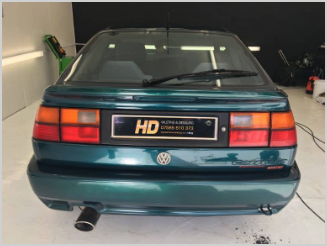Is the car's color vibrant?
Based on the screenshot, provide a one-word or short-phrase response.

Yes